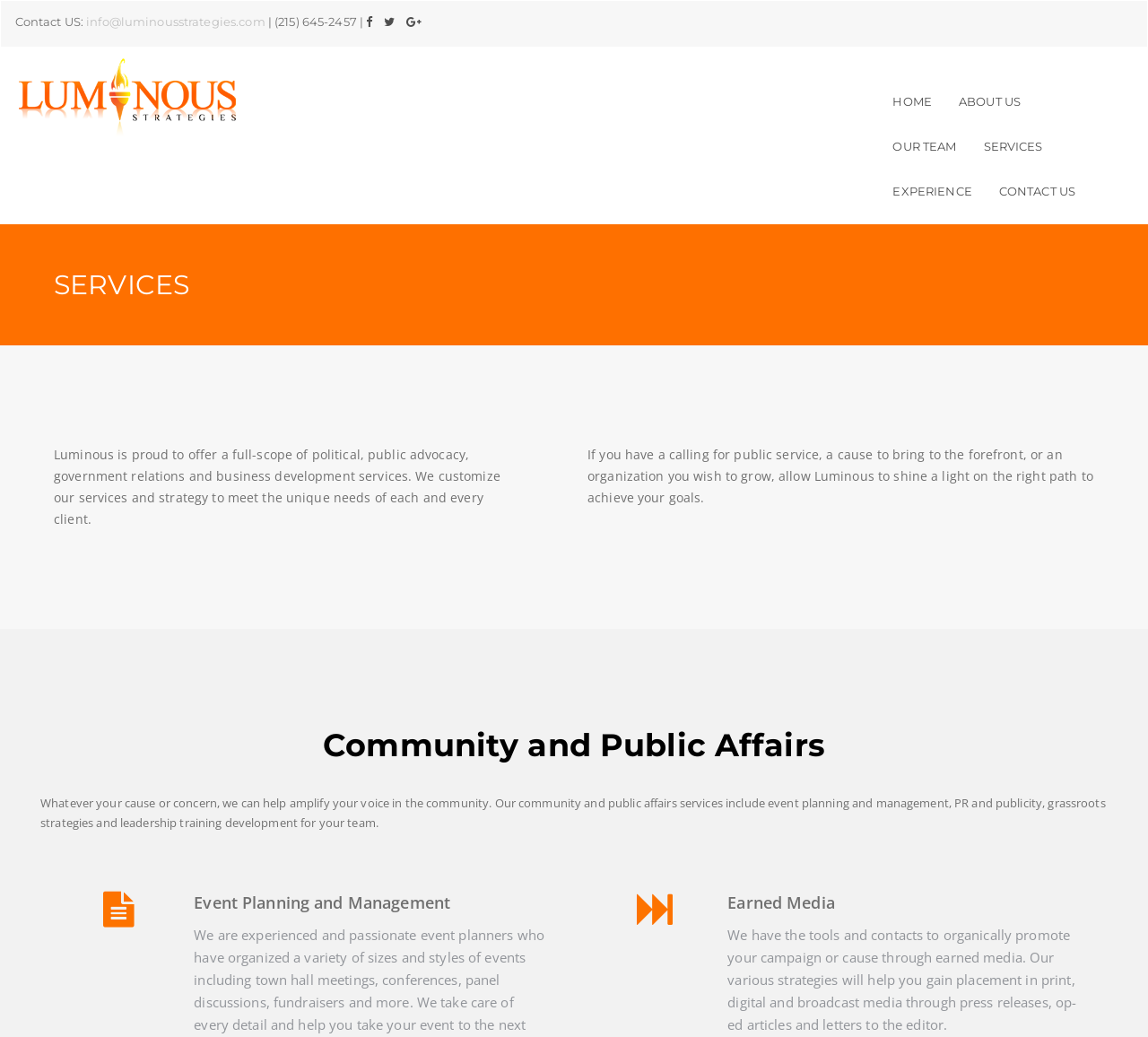Select the bounding box coordinates of the element I need to click to carry out the following instruction: "Learn about our services".

[0.047, 0.167, 0.488, 0.197]